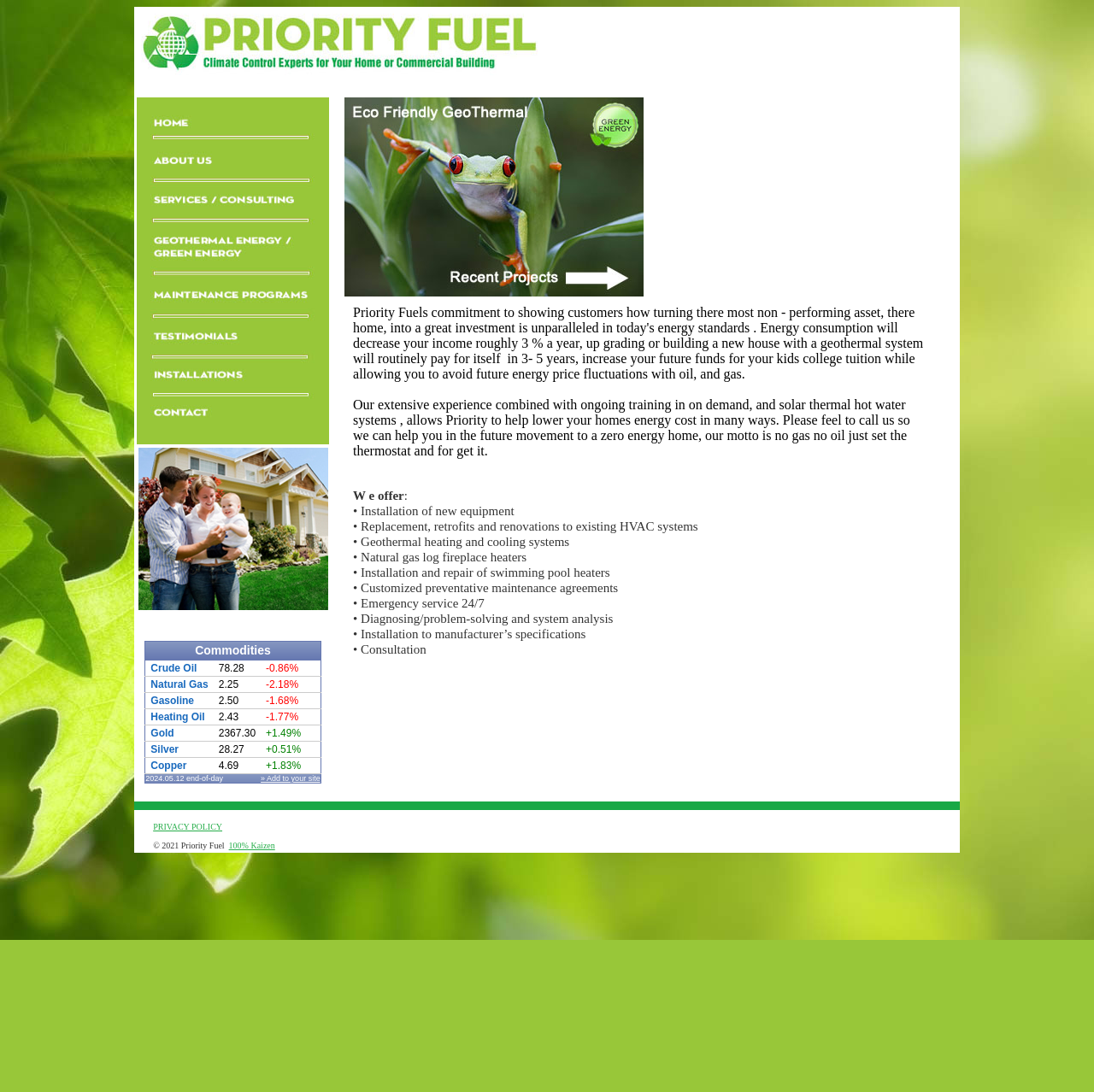Please determine the bounding box coordinates for the element with the description: "Copper".

[0.138, 0.696, 0.171, 0.707]